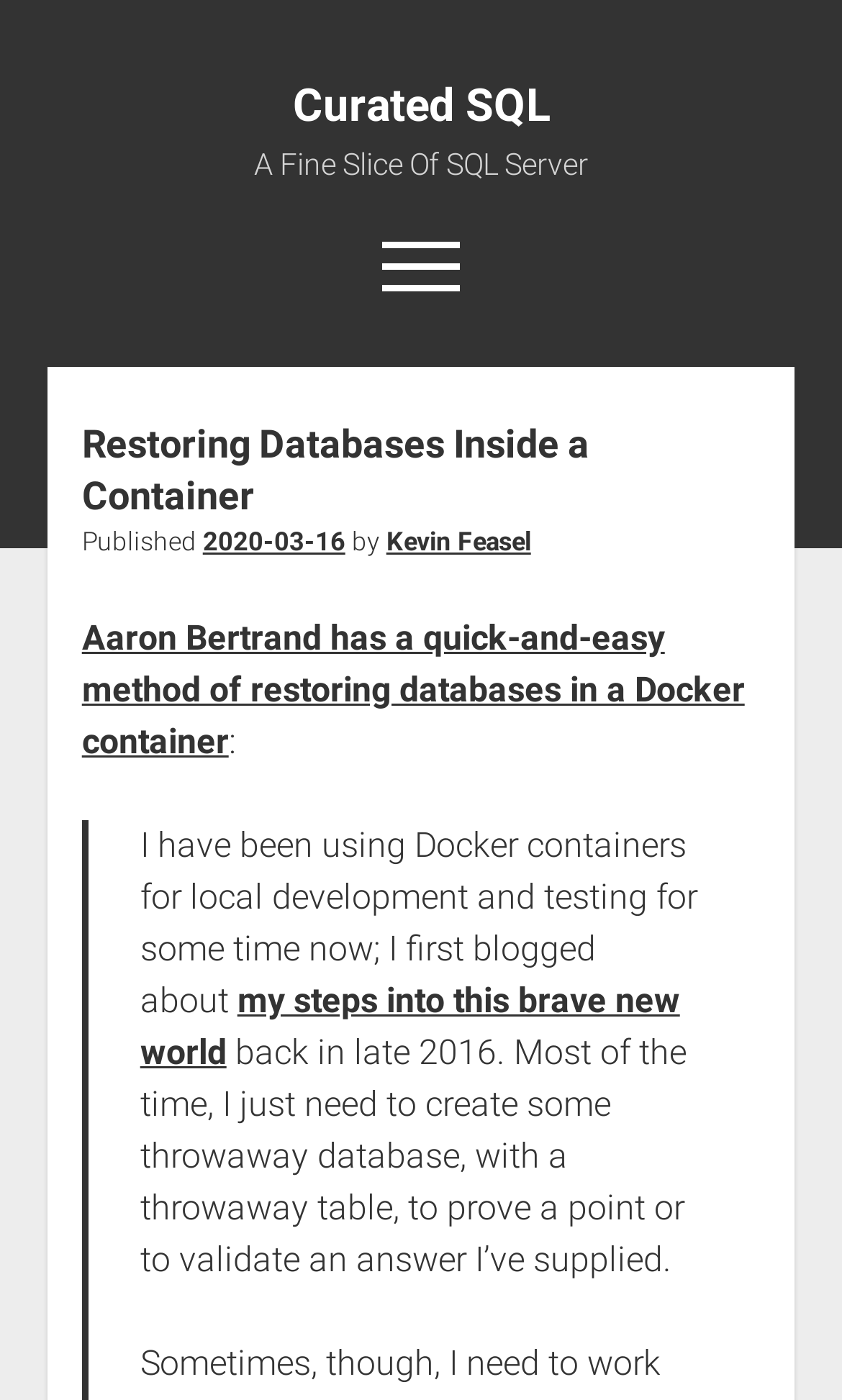Kindly determine the bounding box coordinates for the area that needs to be clicked to execute this instruction: "read Kevin Feasel's article".

[0.459, 0.376, 0.631, 0.398]